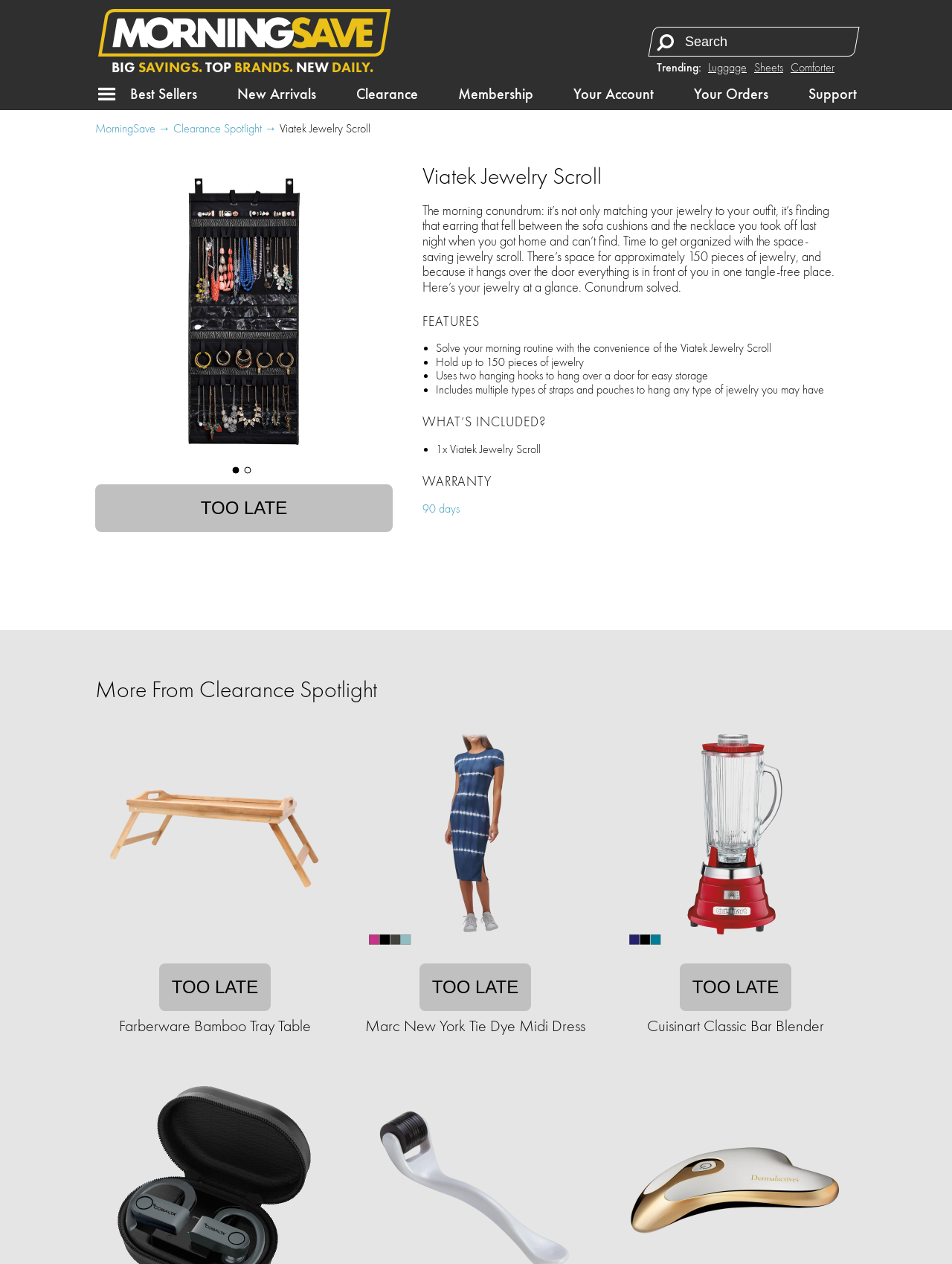Identify the bounding box coordinates of the area you need to click to perform the following instruction: "Check new arrivals".

[0.249, 0.067, 0.332, 0.082]